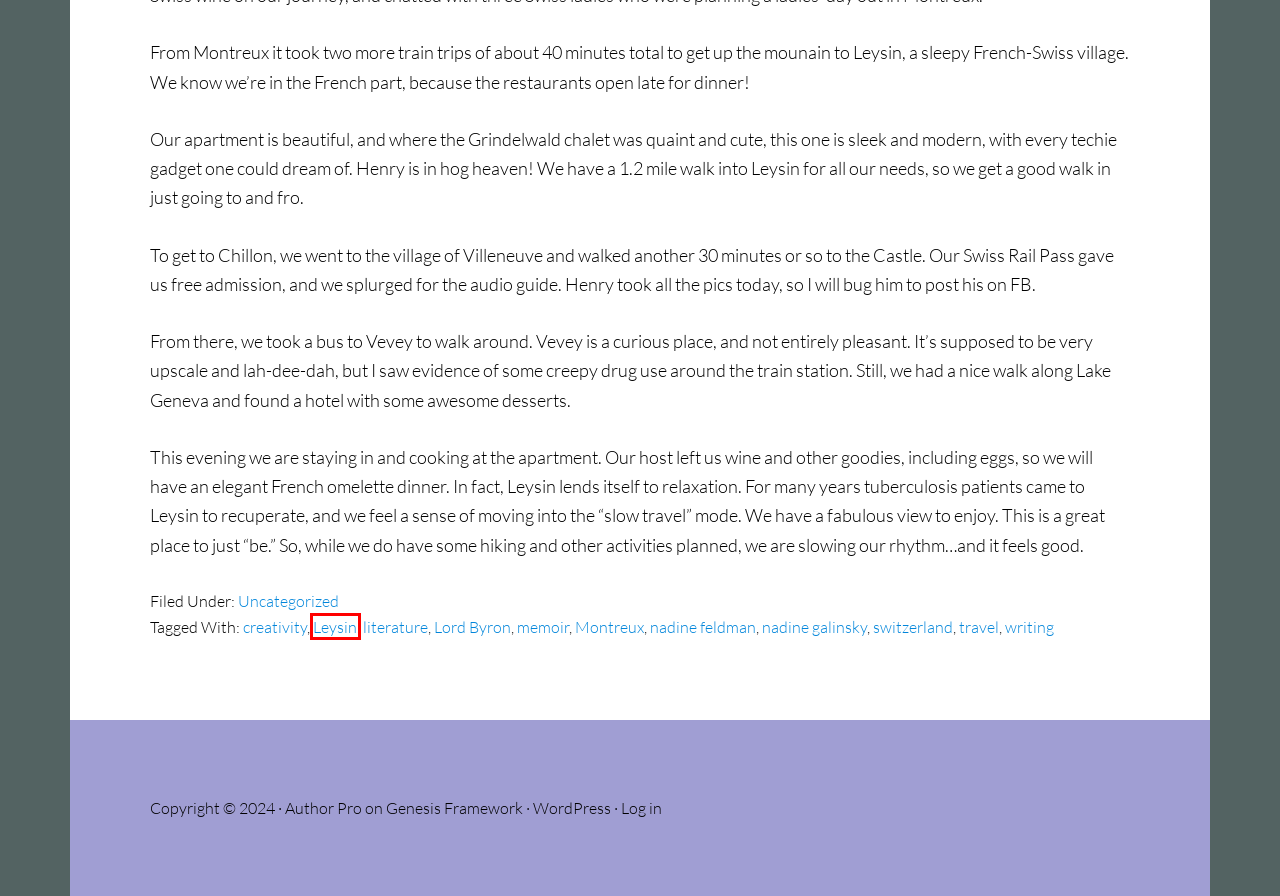Look at the given screenshot of a webpage with a red rectangle bounding box around a UI element. Pick the description that best matches the new webpage after clicking the element highlighted. The descriptions are:
A. Themes Archive - StudioPress
B. Leysin
C. WordPress Themes by StudioPress
D. switzerland
E. nadine feldman
F. Log In ‹ Nadine Feldman, Author — WordPress
G. Montreux
H. Blog Tool, Publishing Platform, and CMS – WordPress.org

B